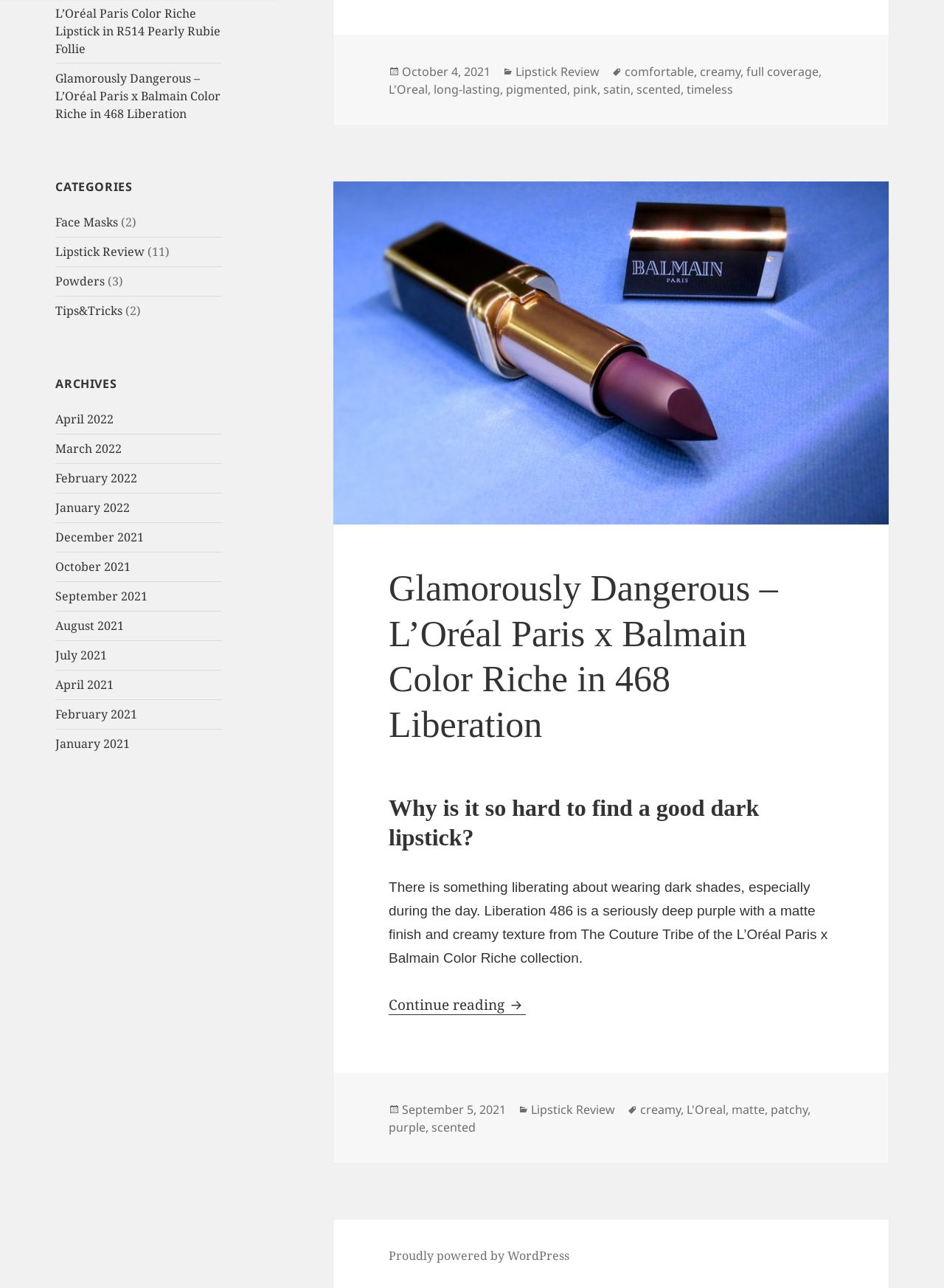Identify the bounding box coordinates of the clickable region necessary to fulfill the following instruction: "View the 'Blu-ray' category". The bounding box coordinates should be four float numbers between 0 and 1, i.e., [left, top, right, bottom].

None